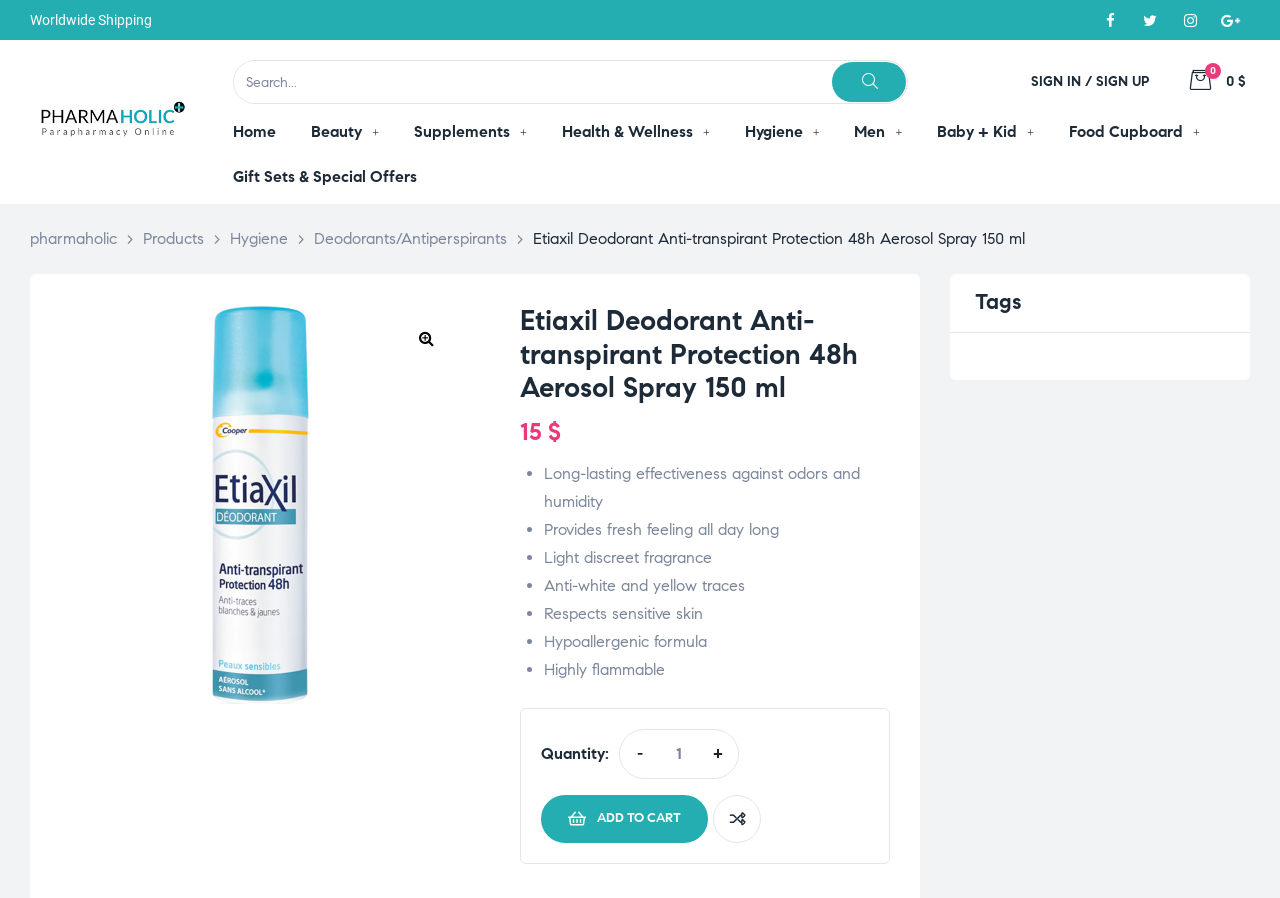Determine the bounding box coordinates for the clickable element required to fulfill the instruction: "Compare products". Provide the coordinates as four float numbers between 0 and 1, i.e., [left, top, right, bottom].

[0.557, 0.886, 0.595, 0.939]